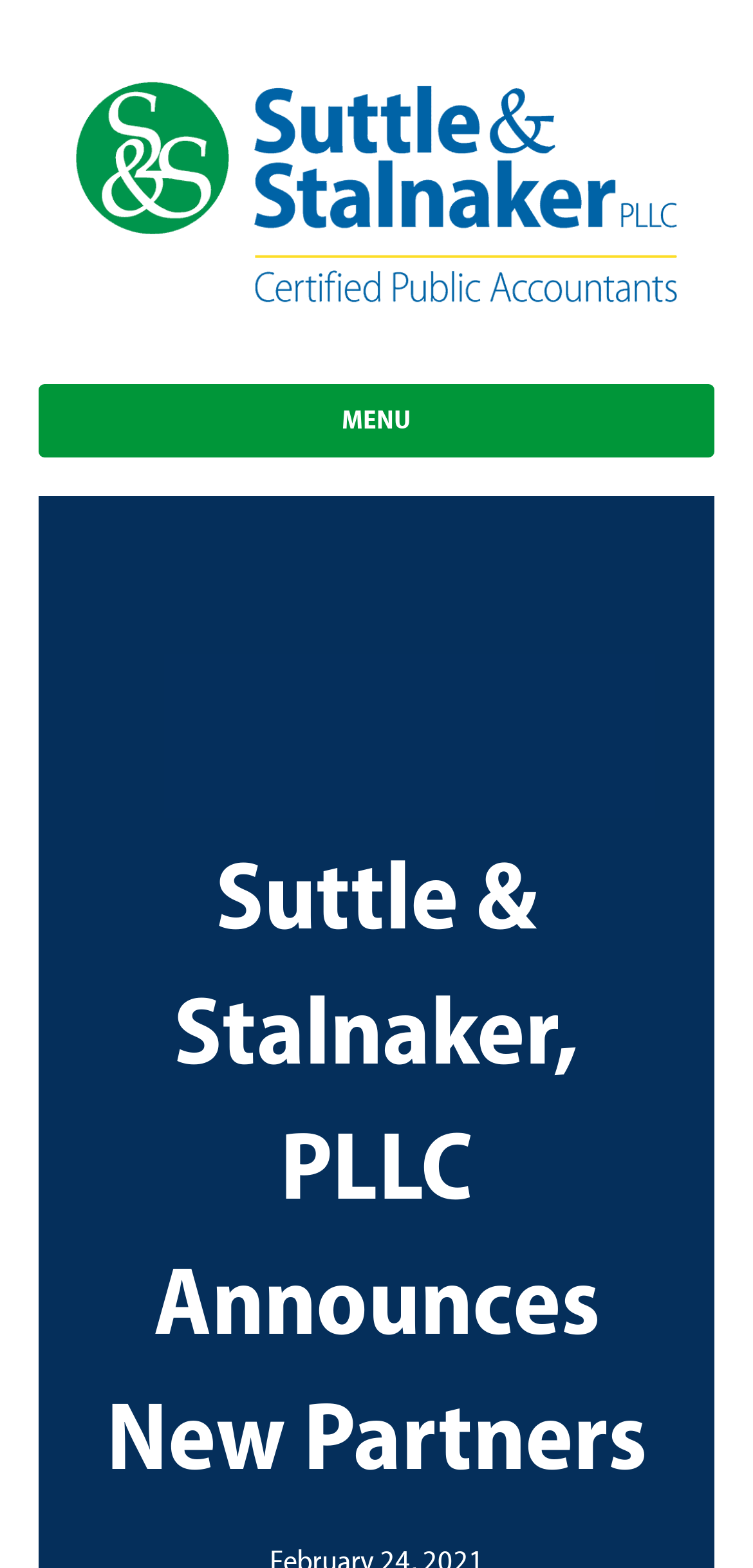Please determine the bounding box coordinates for the UI element described as: "alt="Suttle & Stalnaker CPAs"".

[0.051, 0.108, 0.949, 0.132]